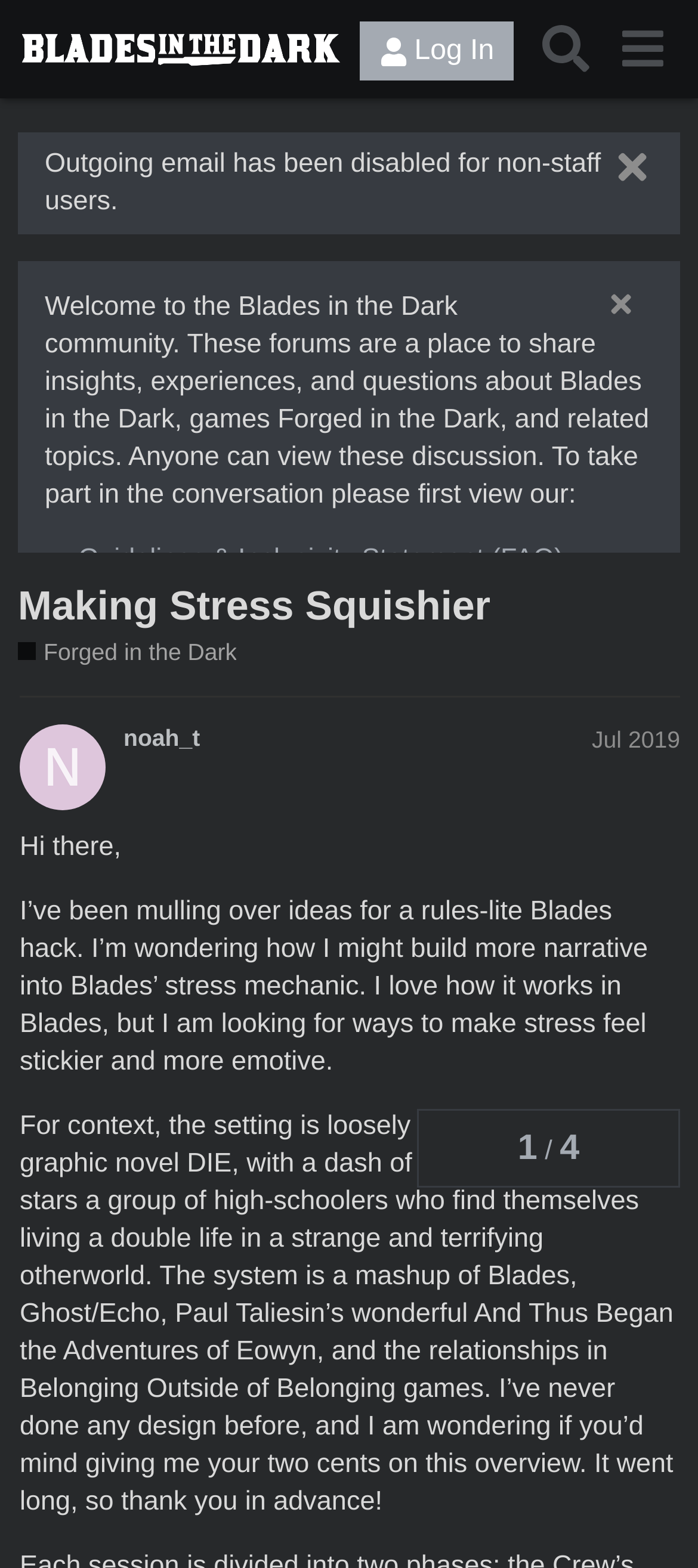Given the element description: "​", predict the bounding box coordinates of the UI element it refers to, using four float numbers between 0 and 1, i.e., [left, top, right, bottom].

[0.878, 0.091, 0.936, 0.122]